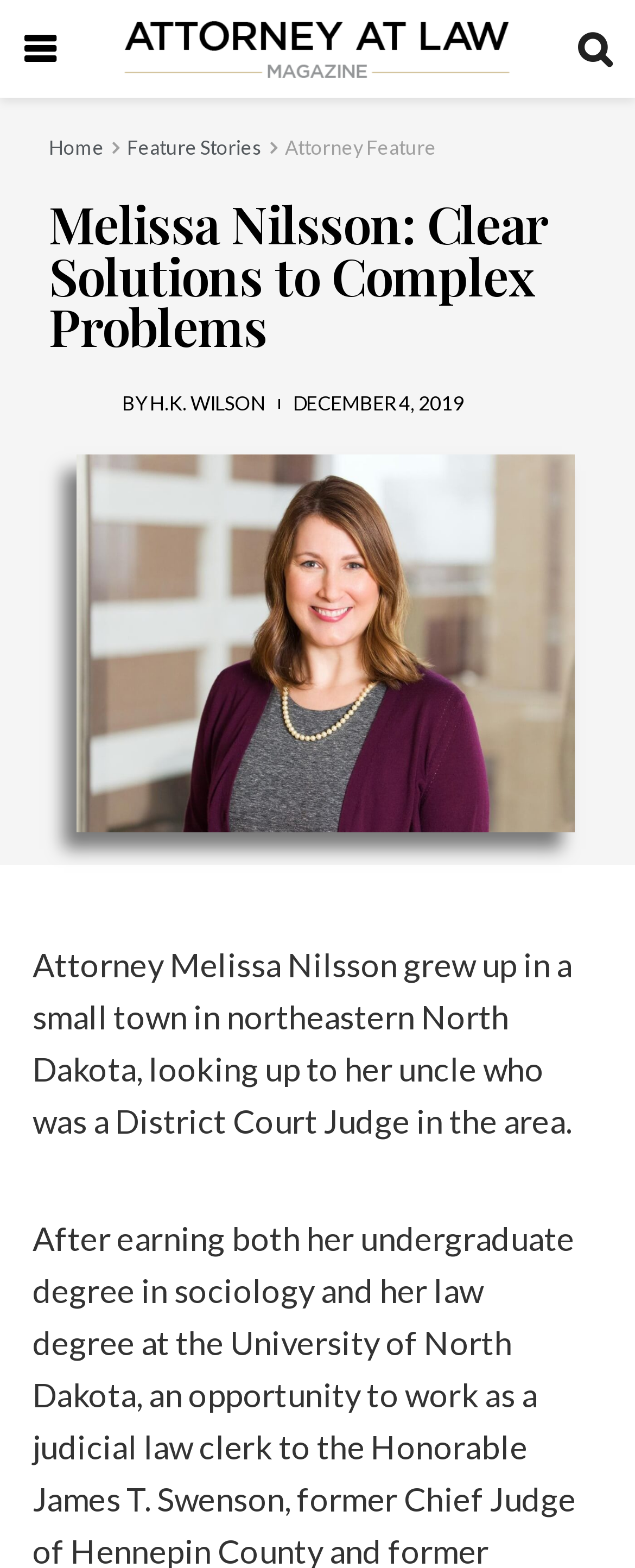What is the name of the magazine featured on the webpage?
Please provide a single word or phrase answer based on the image.

Attorney at Law Magazine